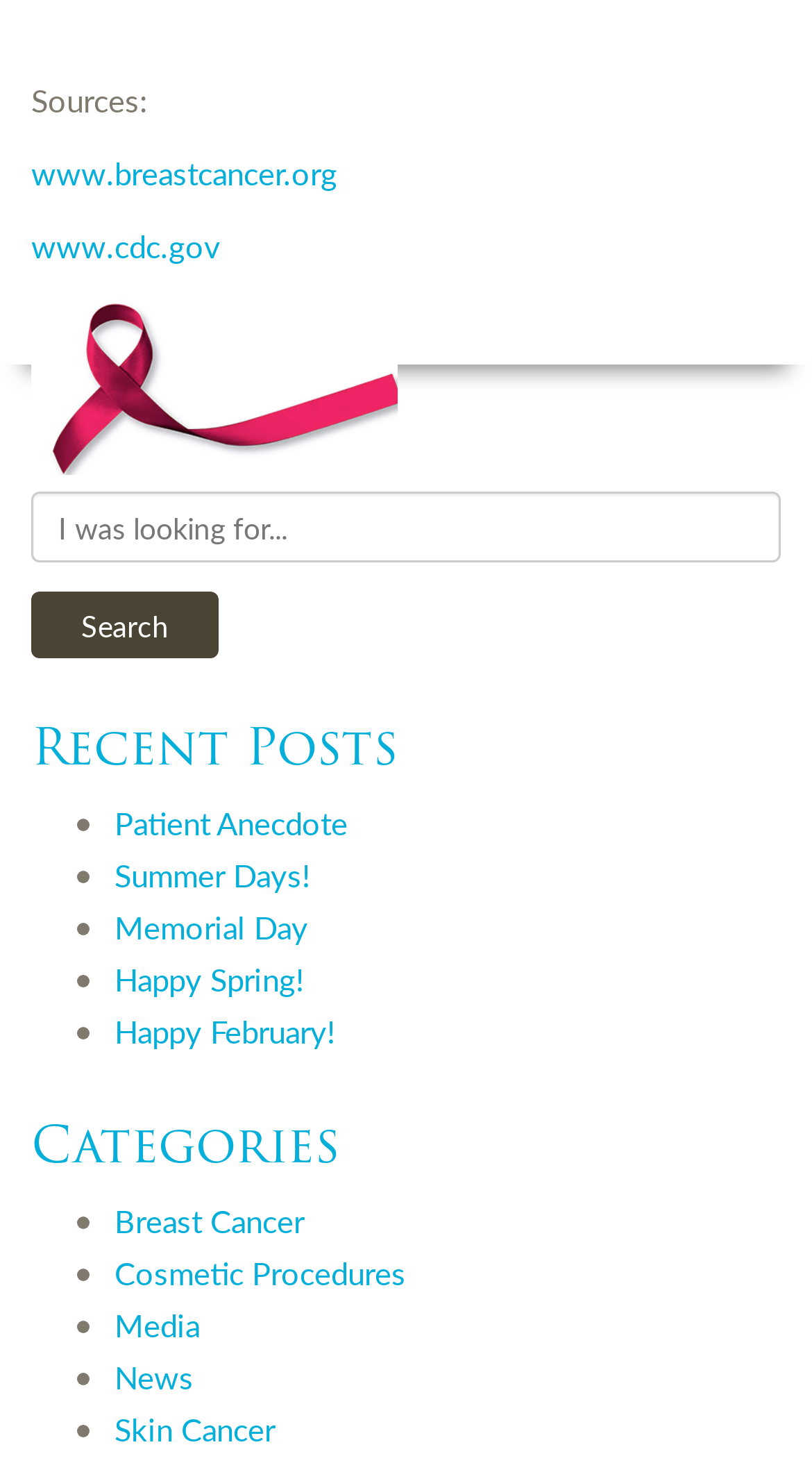Provide a brief response in the form of a single word or phrase:
What categories are available on the website?

Breast Cancer, Cosmetic Procedures, etc.